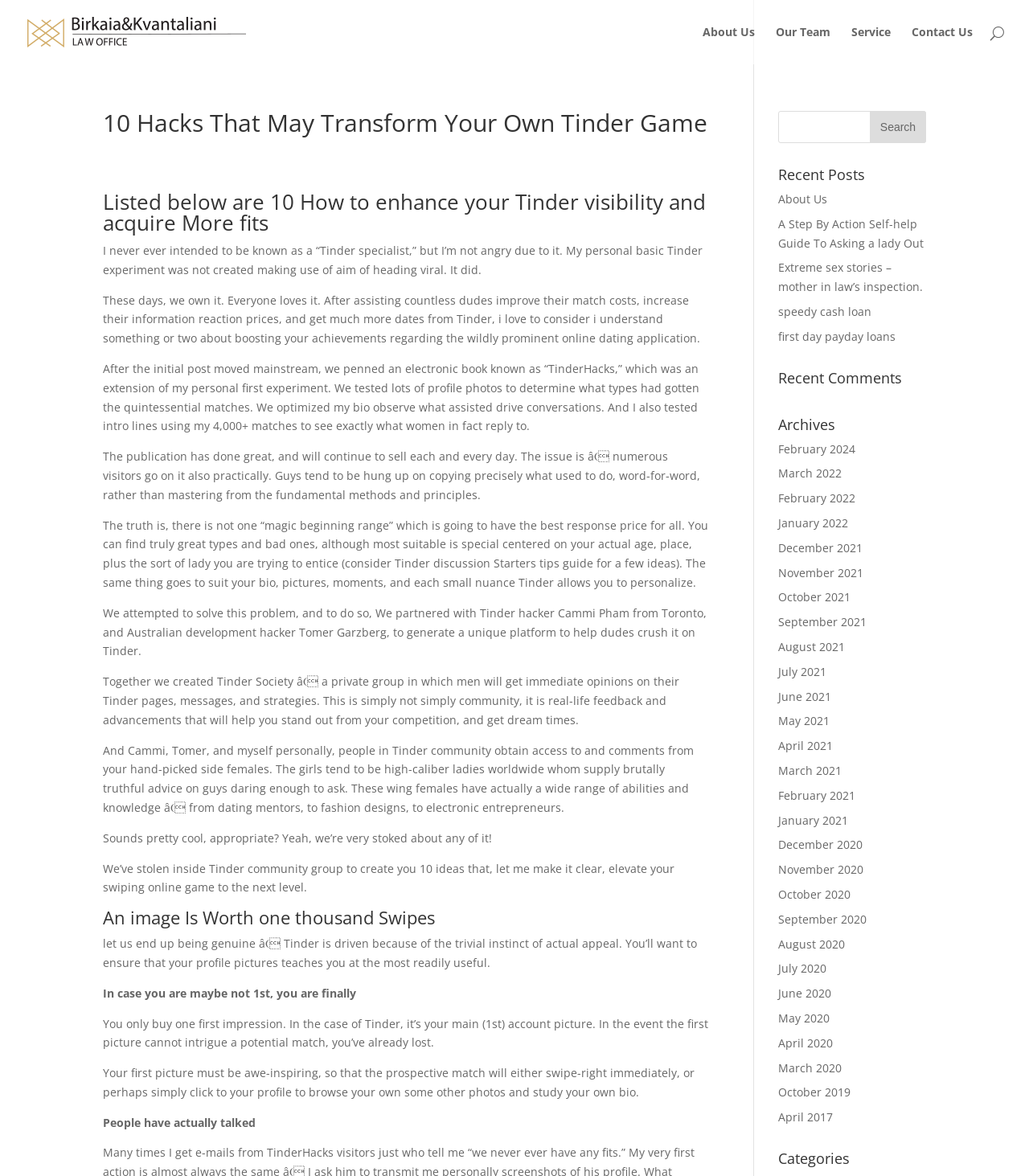Determine the bounding box coordinates of the clickable element necessary to fulfill the instruction: "Search for something". Provide the coordinates as four float numbers within the 0 to 1 range, i.e., [left, top, right, bottom].

[0.756, 0.094, 0.9, 0.122]